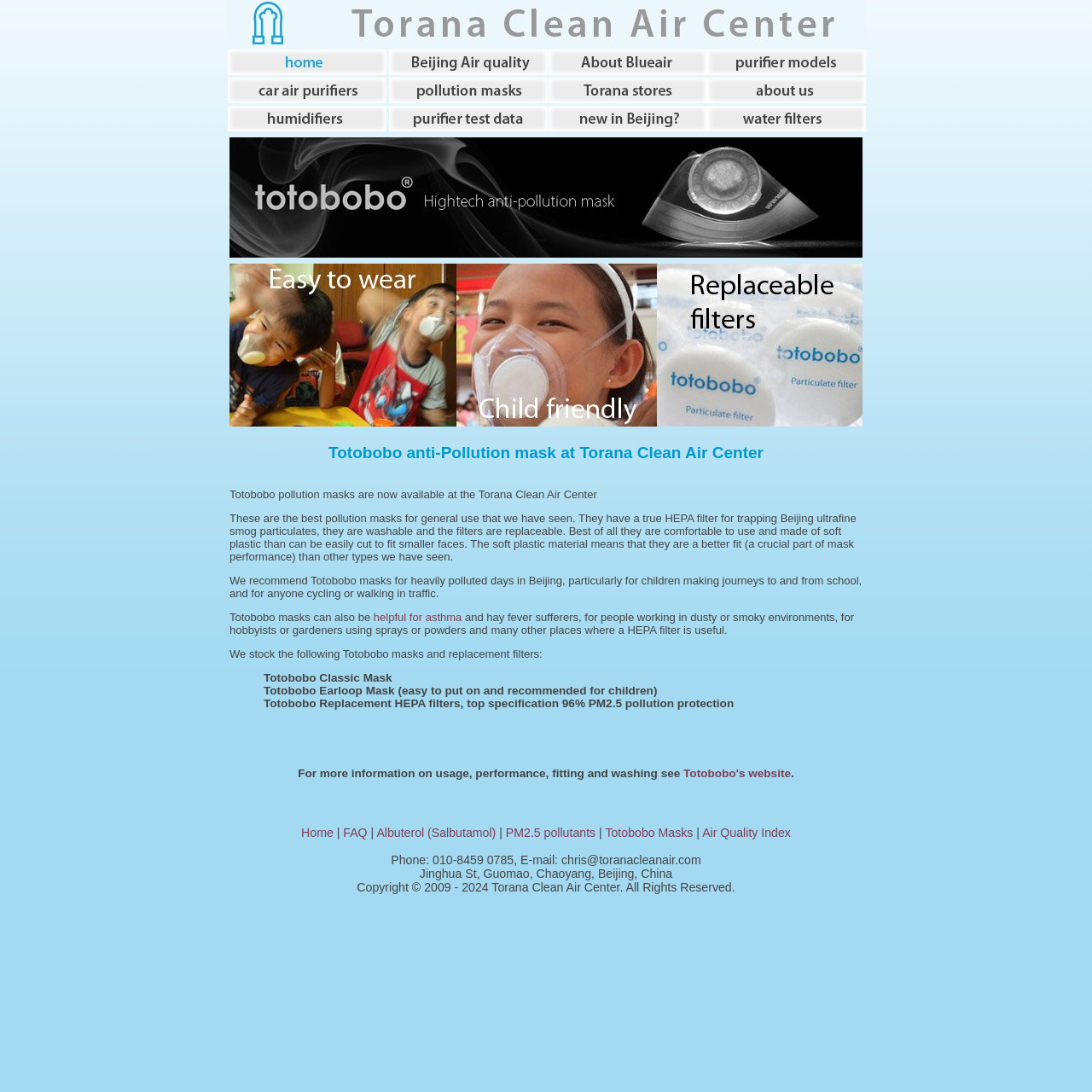Extract the primary header of the webpage and generate its text.

Totobobo anti-Pollution mask at Torana Clean Air Center